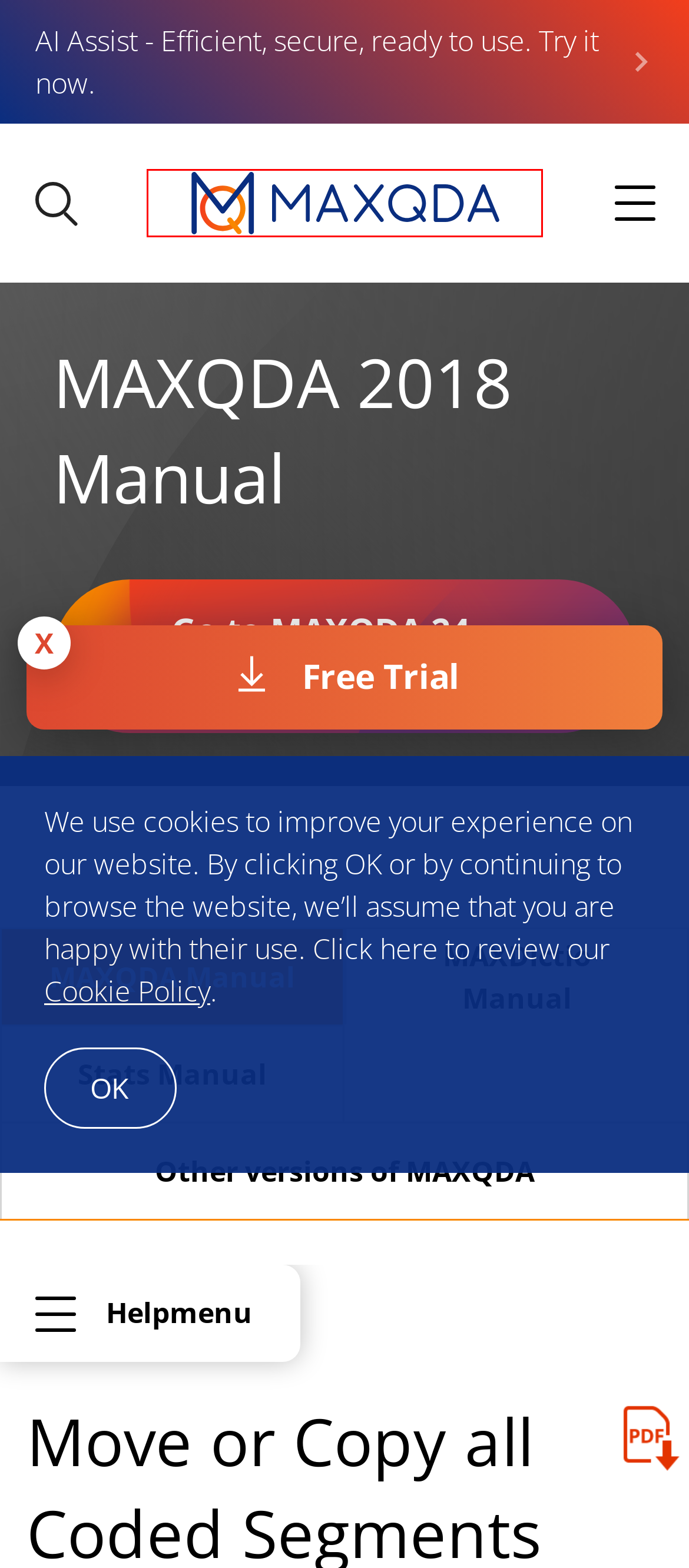You have a screenshot of a webpage with a red bounding box around a UI element. Determine which webpage description best matches the new webpage that results from clicking the element in the bounding box. Here are the candidates:
A. MAXQDA Website Privacy Statement | VERBI Software GmbH
B. MAXQDA | Online-Manuals for older MAXQDA versions
C. Modify Coded Segments - MAXQDA
D. Codes and Coding in MAXQDA - MAXQDA
E. What Does MAXQDA Stats offer? - MAXQDA
F. MAXQDA | Official Site | All-In-One Tool for Qualitative Data Analysis
G. How to code - MAXQDA
H. AI Assist for qualitative data analysis - MAXQDA

F